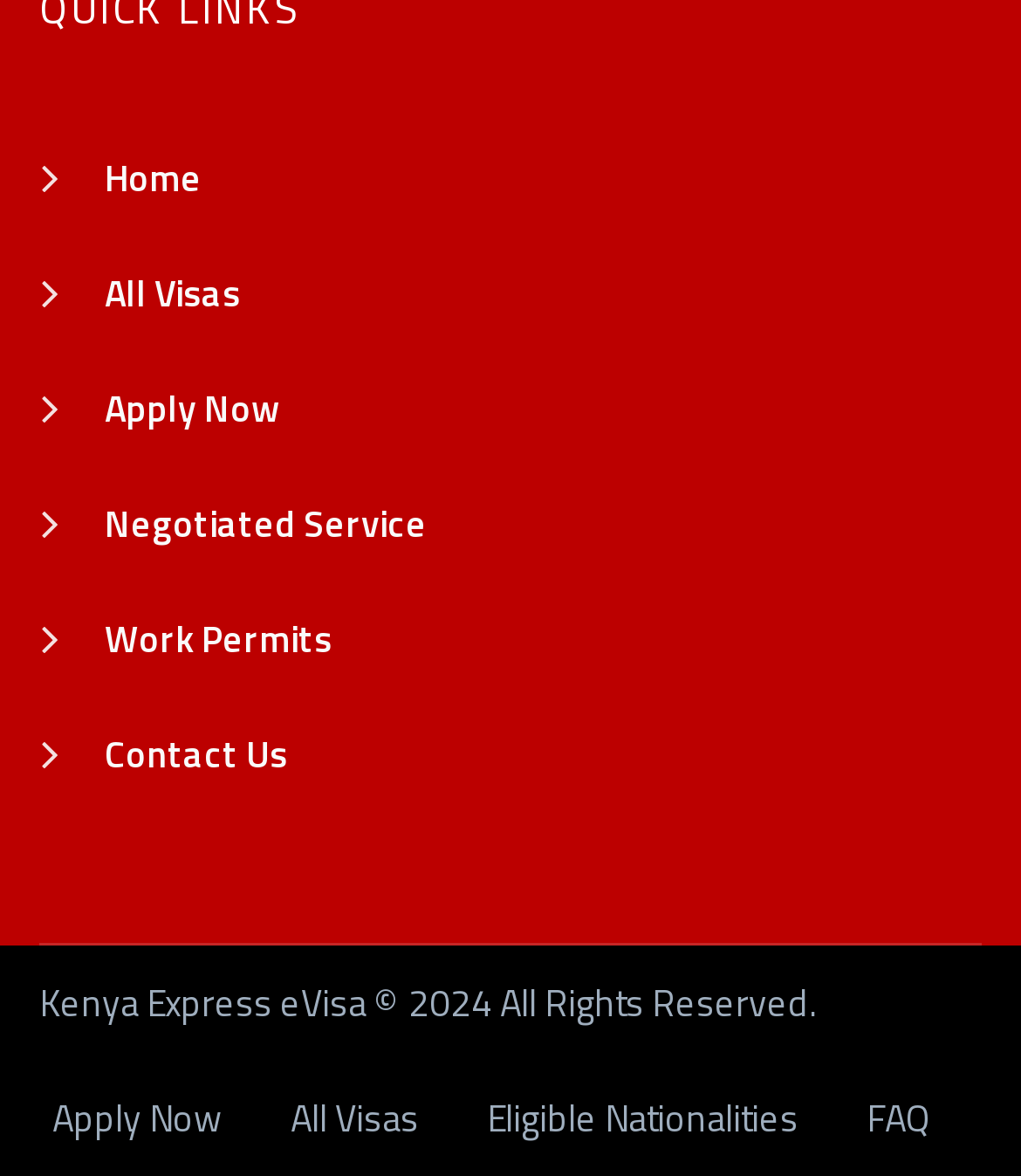Find the bounding box coordinates of the clickable region needed to perform the following instruction: "go to home page". The coordinates should be provided as four float numbers between 0 and 1, i.e., [left, top, right, bottom].

[0.038, 0.102, 0.962, 0.2]